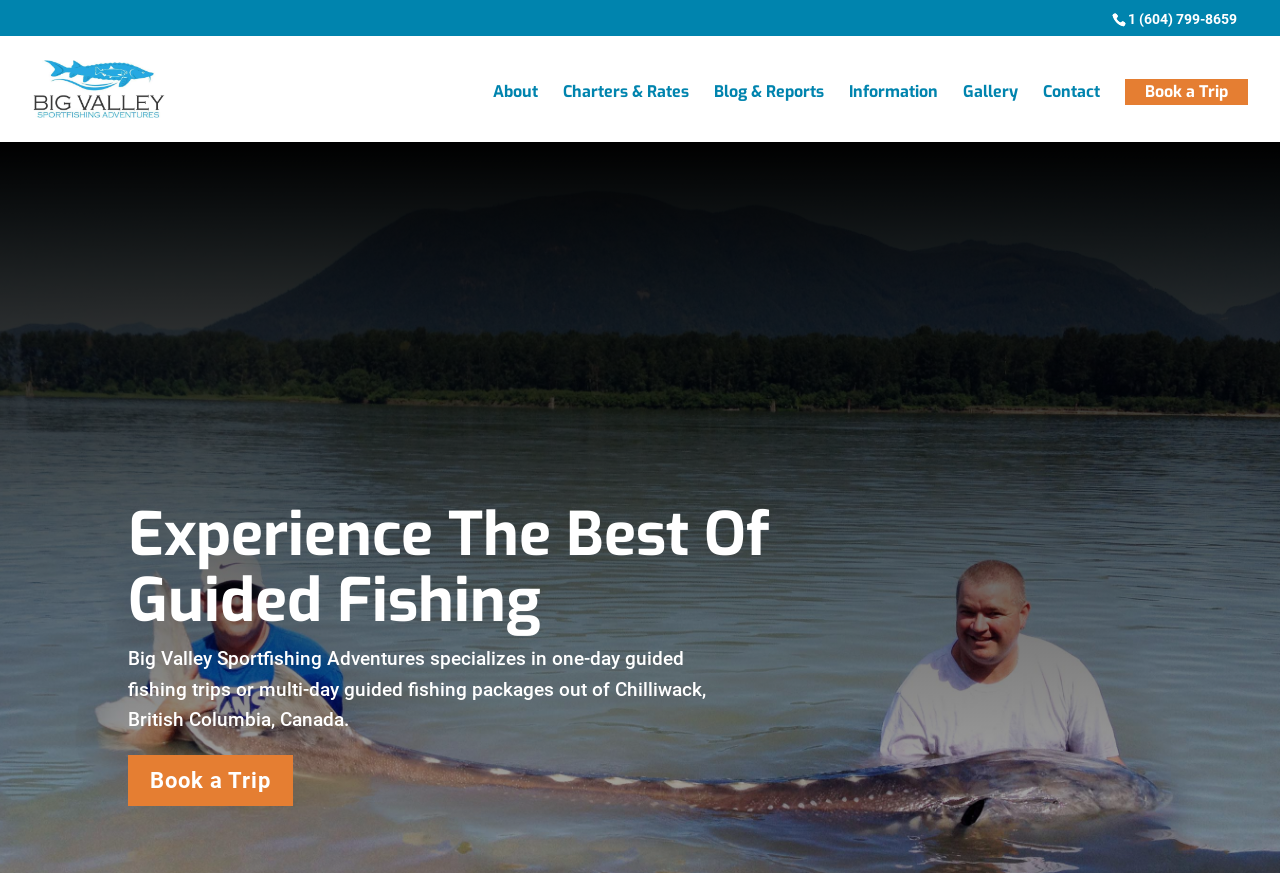Could you identify the text that serves as the heading for this webpage?

Experience The Best Of Guided Fishing